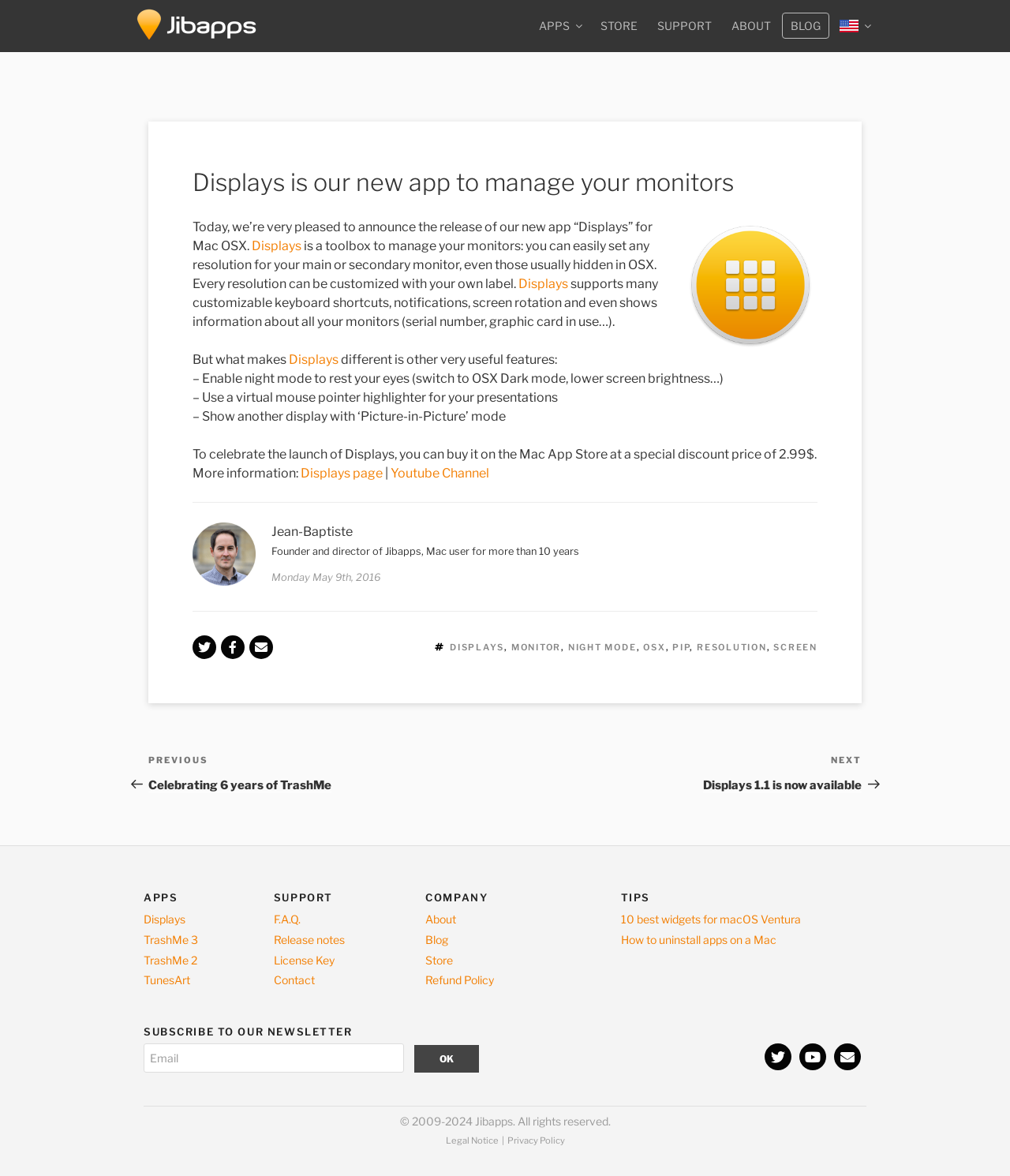Provide an in-depth caption for the contents of the webpage.

The webpage is about Jibapps' new app, Displays, which is a toolbox to manage monitors on Mac OSX. At the top, there is a navigation menu with links to "APPS", "STORE", "SUPPORT", "ABOUT", "BLOG", and "English". Below the navigation menu, there is a main section that takes up most of the page. 

In the main section, there is a header that reads "Displays is our new app to manage your monitors". Below the header, there is a paragraph of text that describes the app's features, including setting custom resolutions, customizable keyboard shortcuts, and screen rotation. The text also mentions that the app supports night mode, virtual mouse pointer highlighting, and picture-in-picture mode.

Following the paragraph, there are several links to the app's page, YouTube channel, and other related resources. Below these links, there is a section with a table layout that displays an image, and text about the founder and director of Jibapps, Jean-Baptiste, including his title and a brief description.

To the right of the main section, there is a sidebar with several sections. The first section has links to previous and next posts. The second section has a heading "APPS" and lists several apps, including Displays, TrashMe 3, TrashMe 2, and TunesArt. The third section has a heading "SUPPORT" and lists links to F.A.Q., release notes, license key, and contact information. The fourth section has a heading "COMPANY" and lists links to about, blog, store, and refund policy. The fifth section has a heading "TIPS" and lists links to two articles about macOS Ventura widgets and uninstalling apps on a Mac.

At the bottom of the page, there is a section with a heading "SUBSCRIBE TO OUR NEWSLETTER" and a form to enter an email address and subscribe.